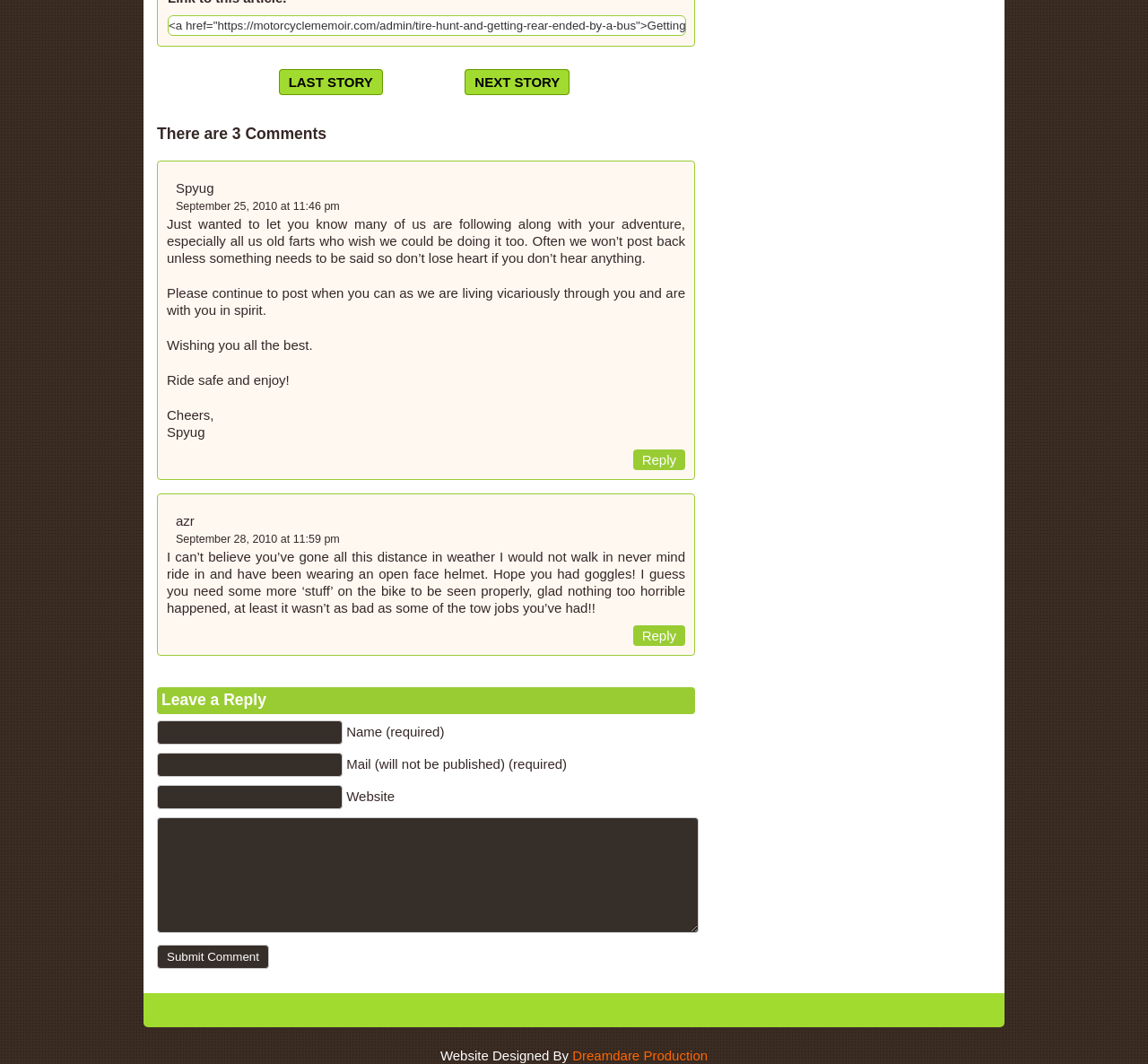Identify the bounding box for the UI element specified in this description: "Dreamdare Production". The coordinates must be four float numbers between 0 and 1, formatted as [left, top, right, bottom].

[0.499, 0.985, 0.616, 0.999]